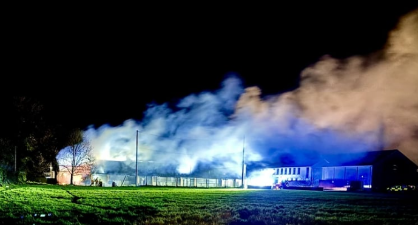Please reply with a single word or brief phrase to the question: 
What is the nature of the incident depicted in the image?

Arson